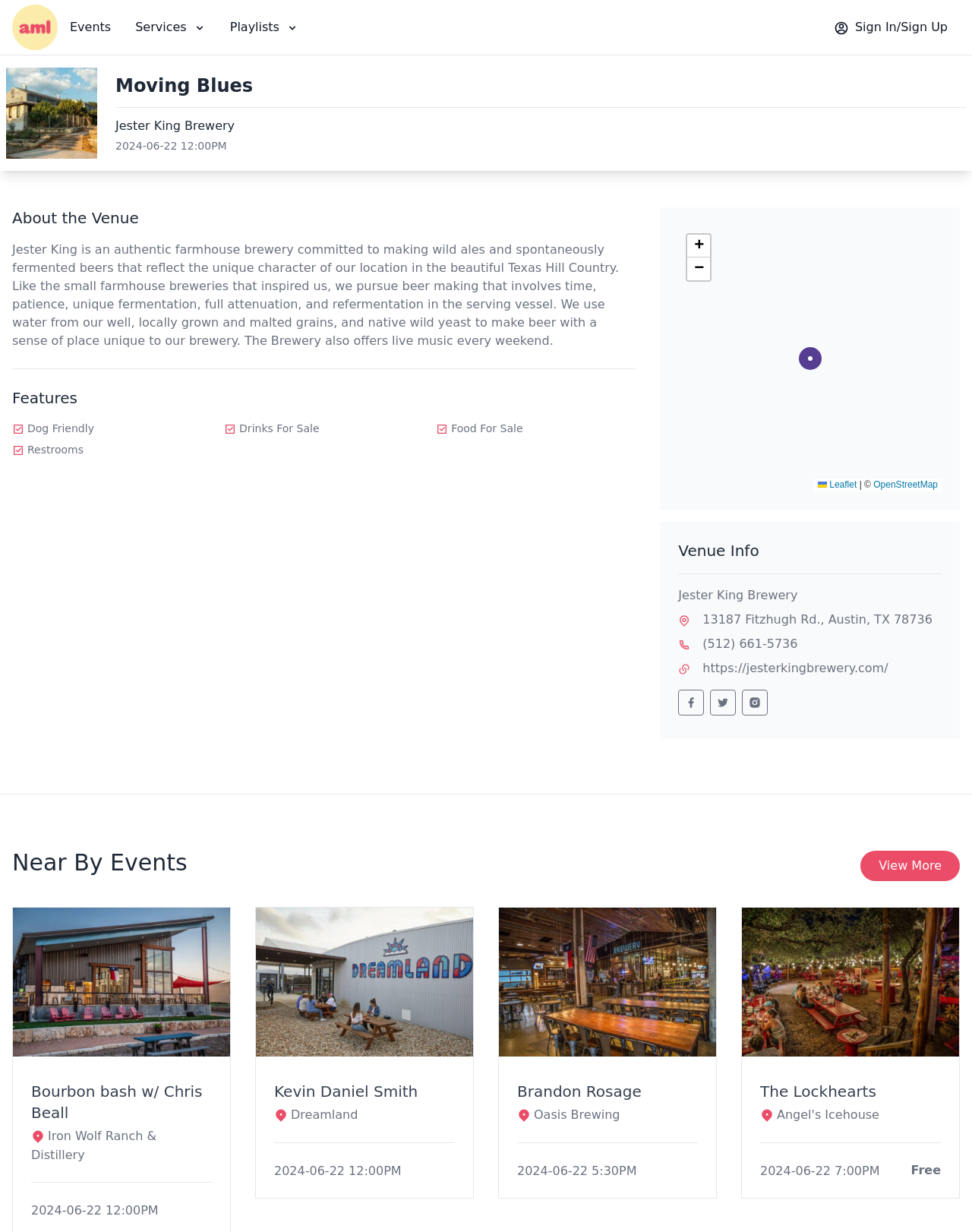Utilize the details in the image to give a detailed response to the question: What type of brewery is Jester King?

Based on the webpage, Jester King Brewery is described as an authentic farmhouse brewery, which suggests that it is a type of brewery that focuses on traditional and rustic brewing methods.